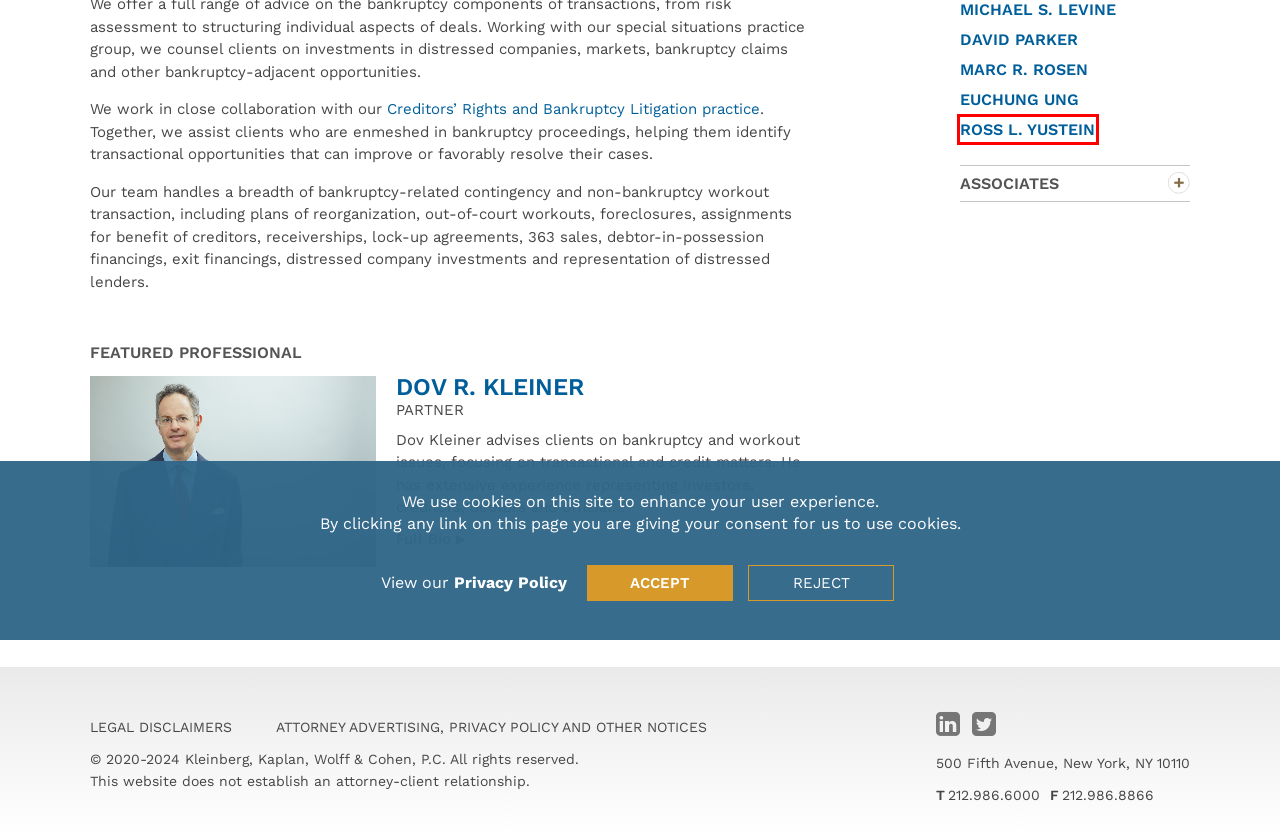Review the screenshot of a webpage that includes a red bounding box. Choose the webpage description that best matches the new webpage displayed after clicking the element within the bounding box. Here are the candidates:
A. Creditors’ Rights and Bankruptcy Litigation | Kleinberg Kaplan
B. DAVID PARKER | Kleinberg Kaplan
C. ROSS L. YUSTEIN | Kleinberg Kaplan
D. MARC R. ROSEN | Kleinberg Kaplan
E. Attorney Advertising, Privacy Policy and Other Notices | Kleinberg Kaplan
F. EUCHUNG UNG | Kleinberg Kaplan
G. Insights | Kleinberg Kaplan
H. DOV R. KLEINER | Kleinberg Kaplan

C